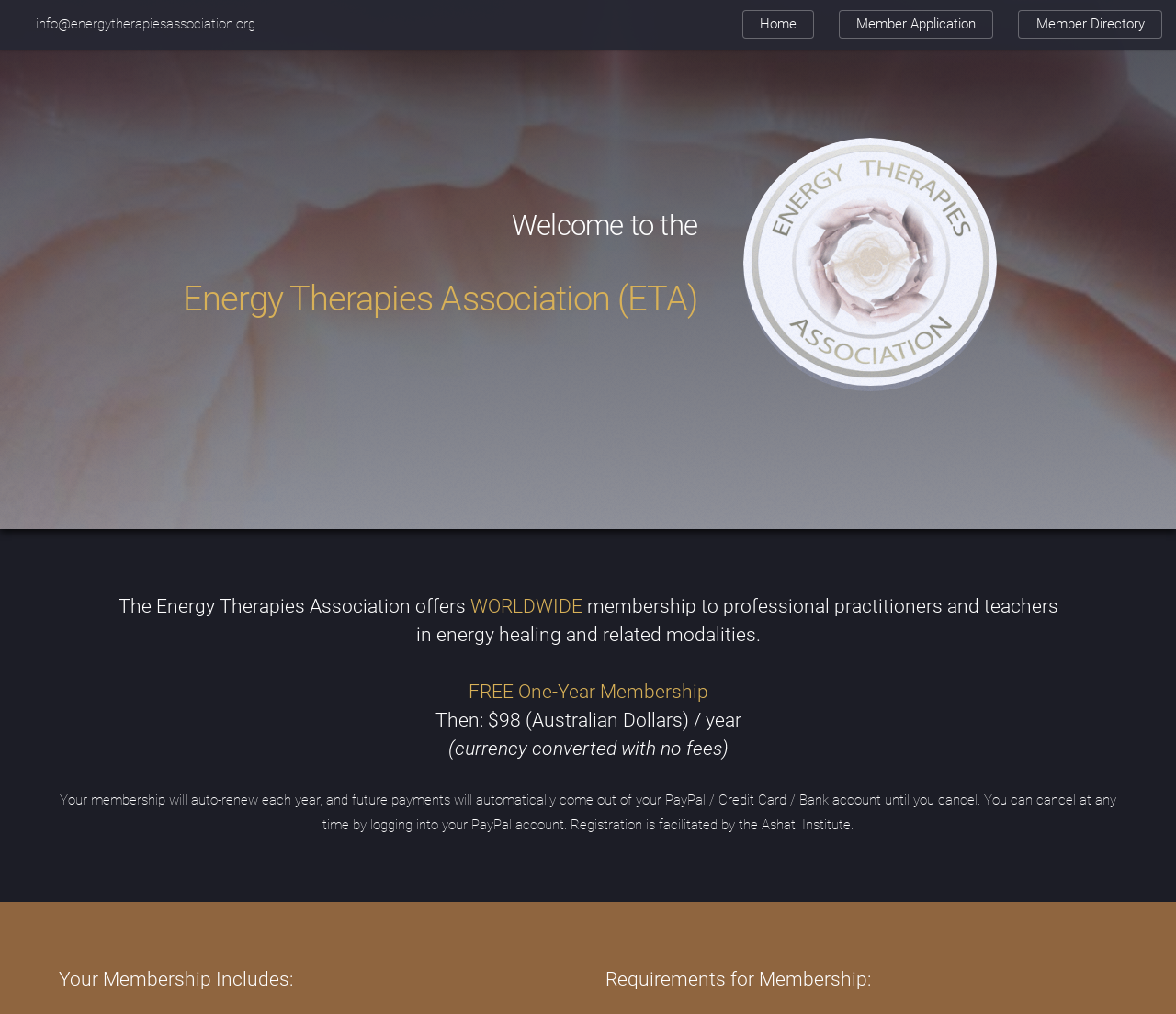What is the cost of membership after the first year? From the image, respond with a single word or brief phrase.

$98 per year